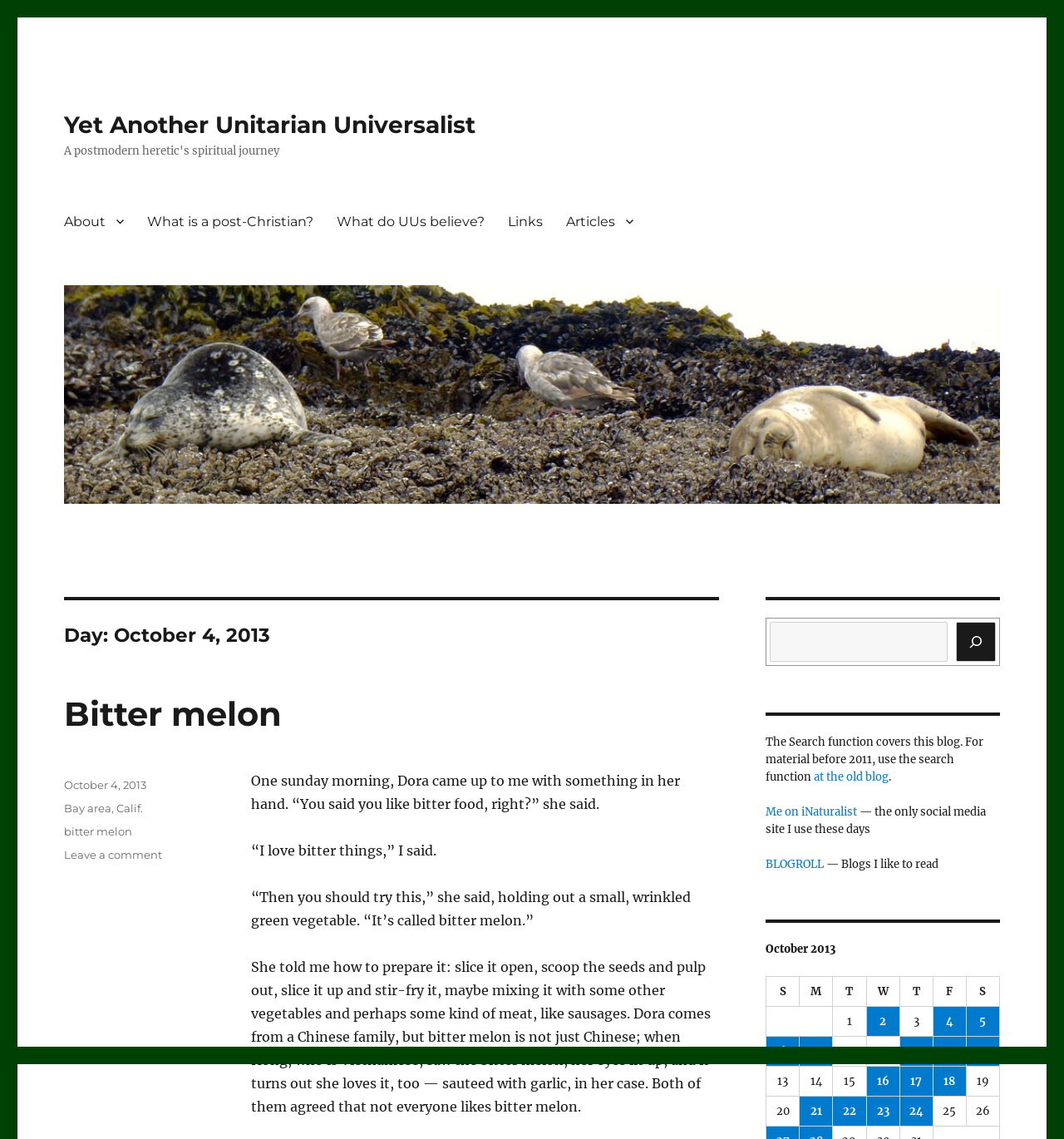Please identify the bounding box coordinates of the element on the webpage that should be clicked to follow this instruction: "View posts published on October 2, 2013". The bounding box coordinates should be given as four float numbers between 0 and 1, formatted as [left, top, right, bottom].

[0.814, 0.884, 0.845, 0.91]